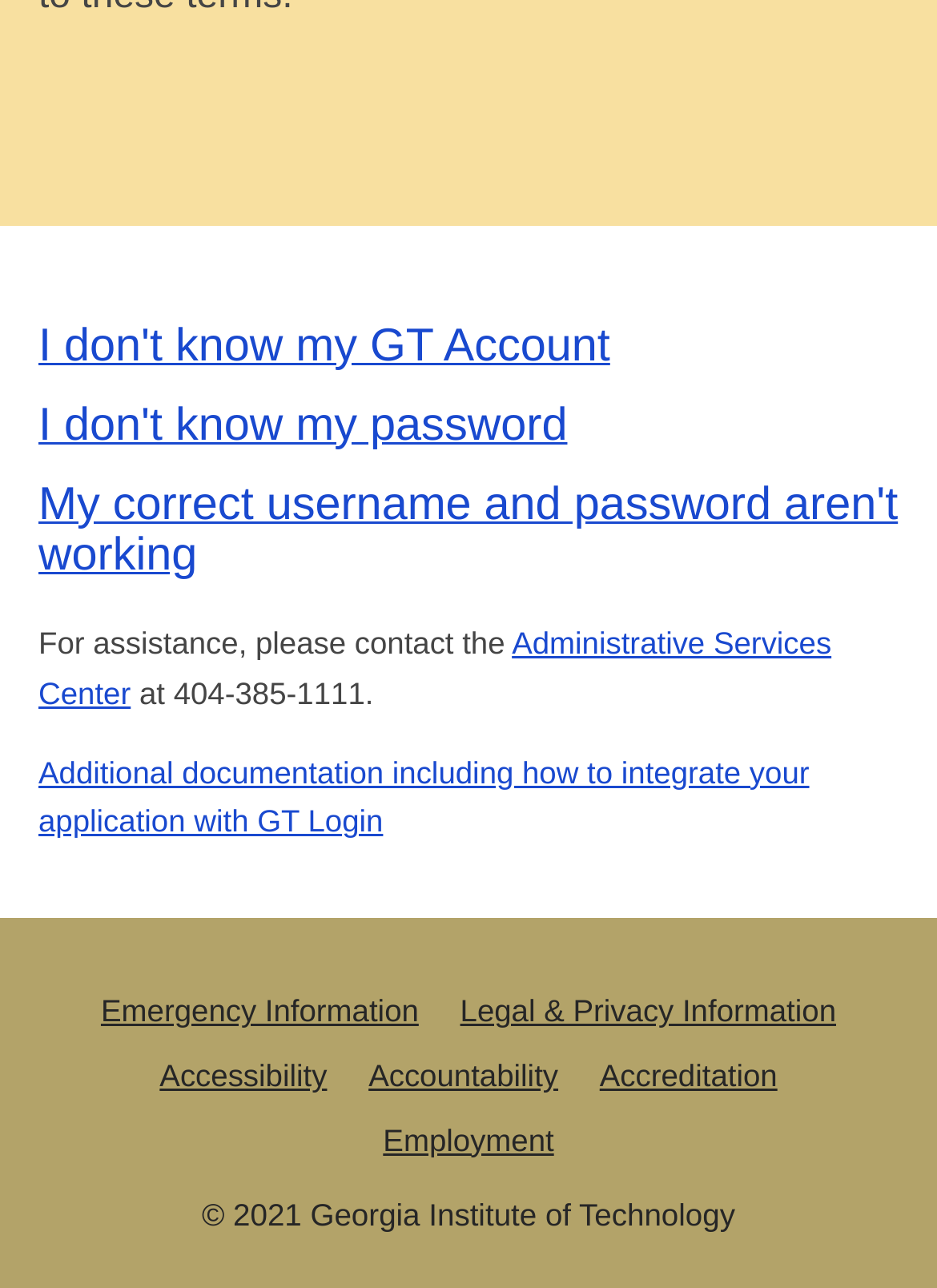Respond concisely with one word or phrase to the following query:
What is the name of the institution?

Georgia Institute of Technology